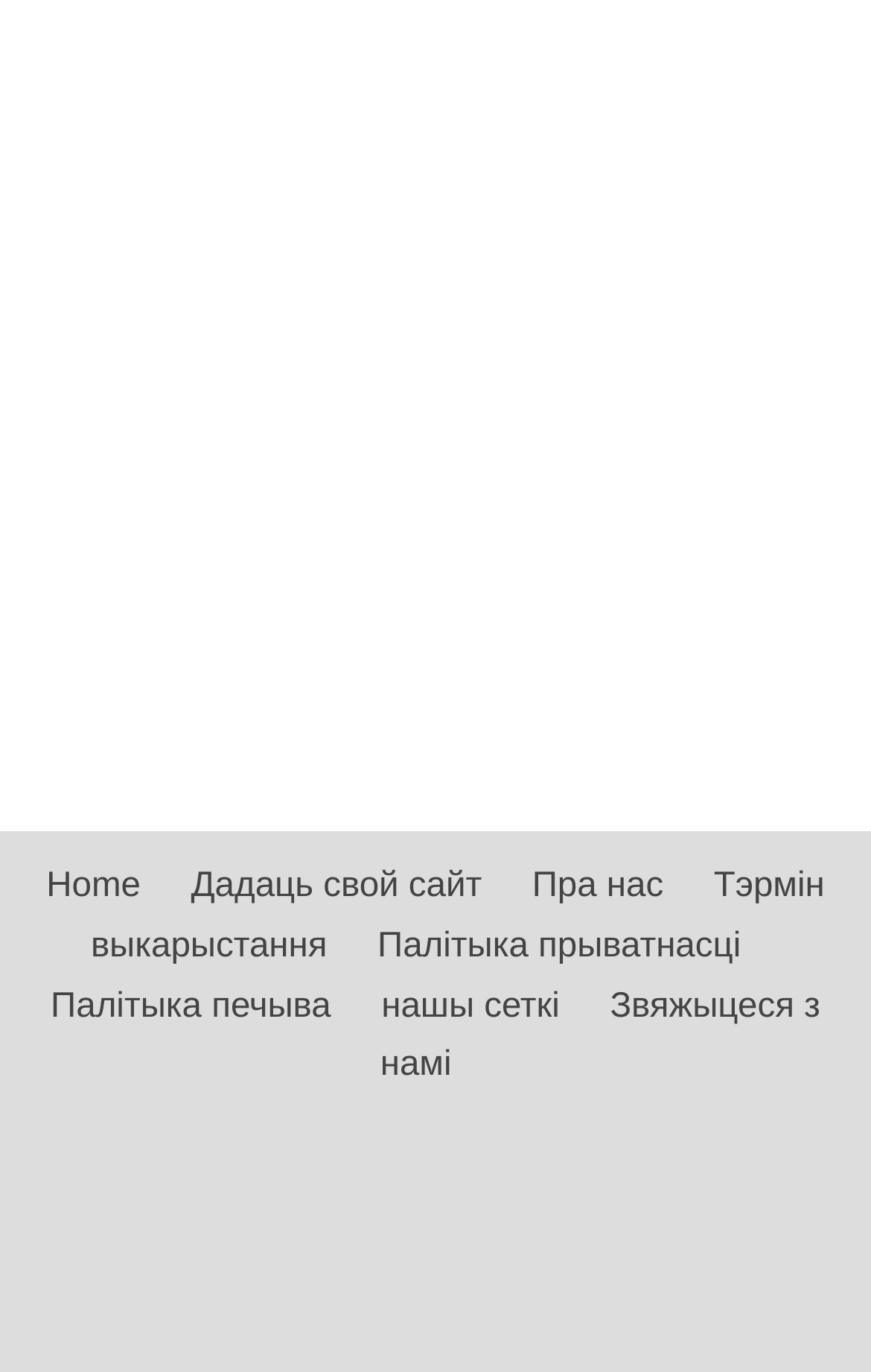How many links have 'Палітыка' in their text?
Please ensure your answer to the question is detailed and covers all necessary aspects.

By examining the OCR text of the links, I can see that there are two links that have 'Палітыка' in their text, which are 'Палітыка прыватнасці' and 'Палітыка печыва'.